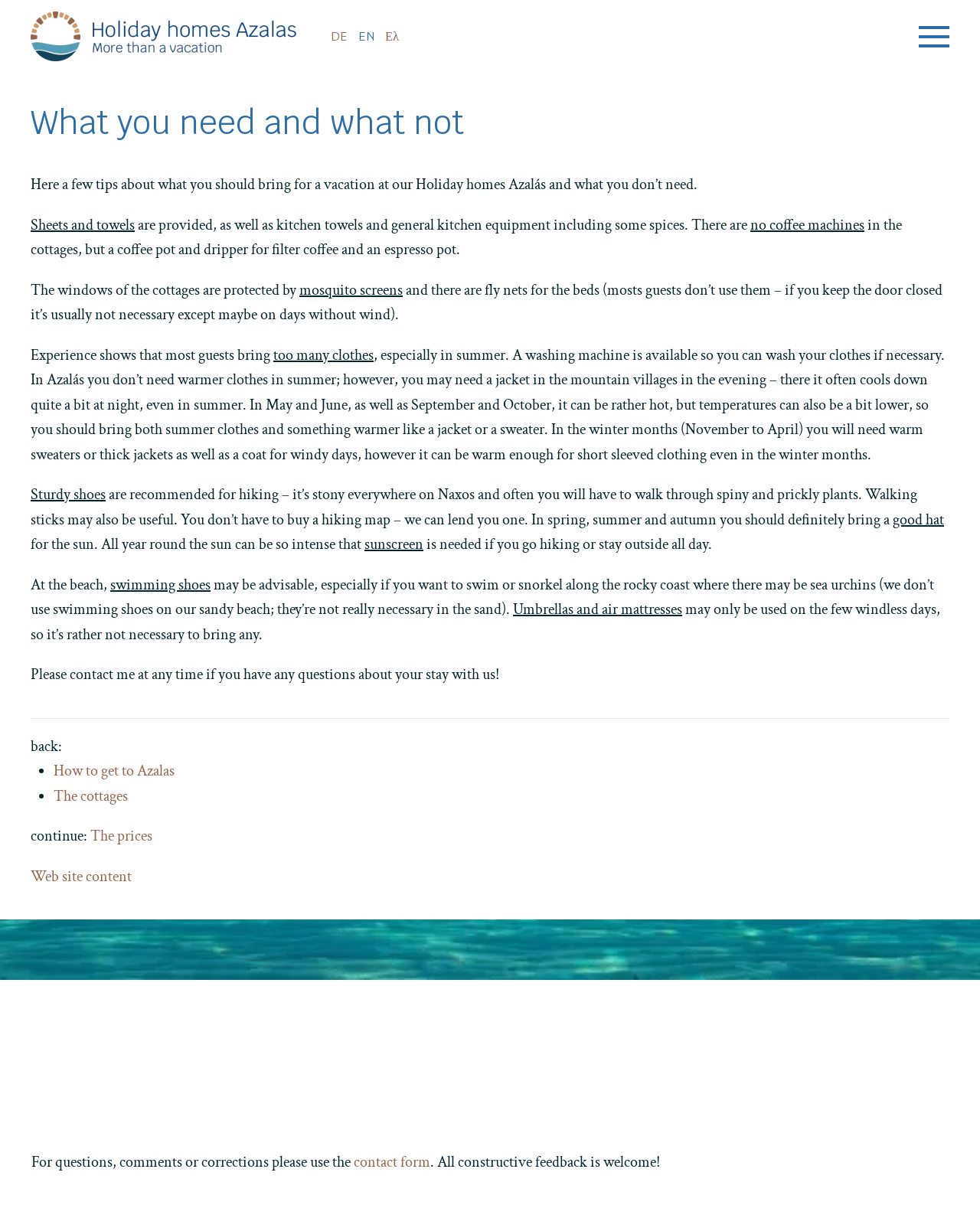Can you specify the bounding box coordinates of the area that needs to be clicked to fulfill the following instruction: "Contact the website owner"?

[0.361, 0.946, 0.439, 0.962]